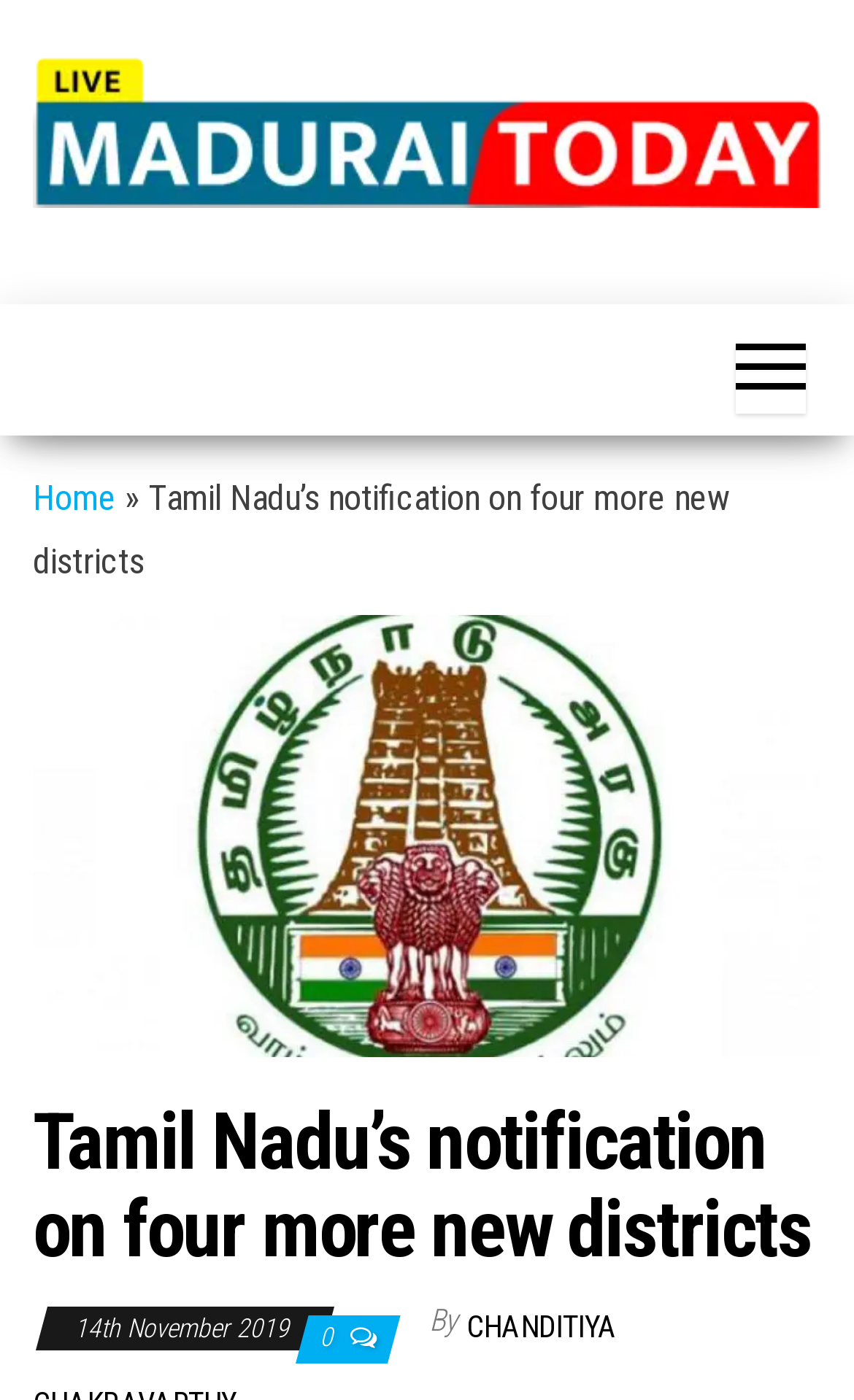Given the element description, predict the bounding box coordinates in the format (top-left x, top-left y, bottom-right x, bottom-right y). Make sure all values are between 0 and 1. Here is the element description: alt="Madurai-today"

[0.038, 0.077, 0.962, 0.107]